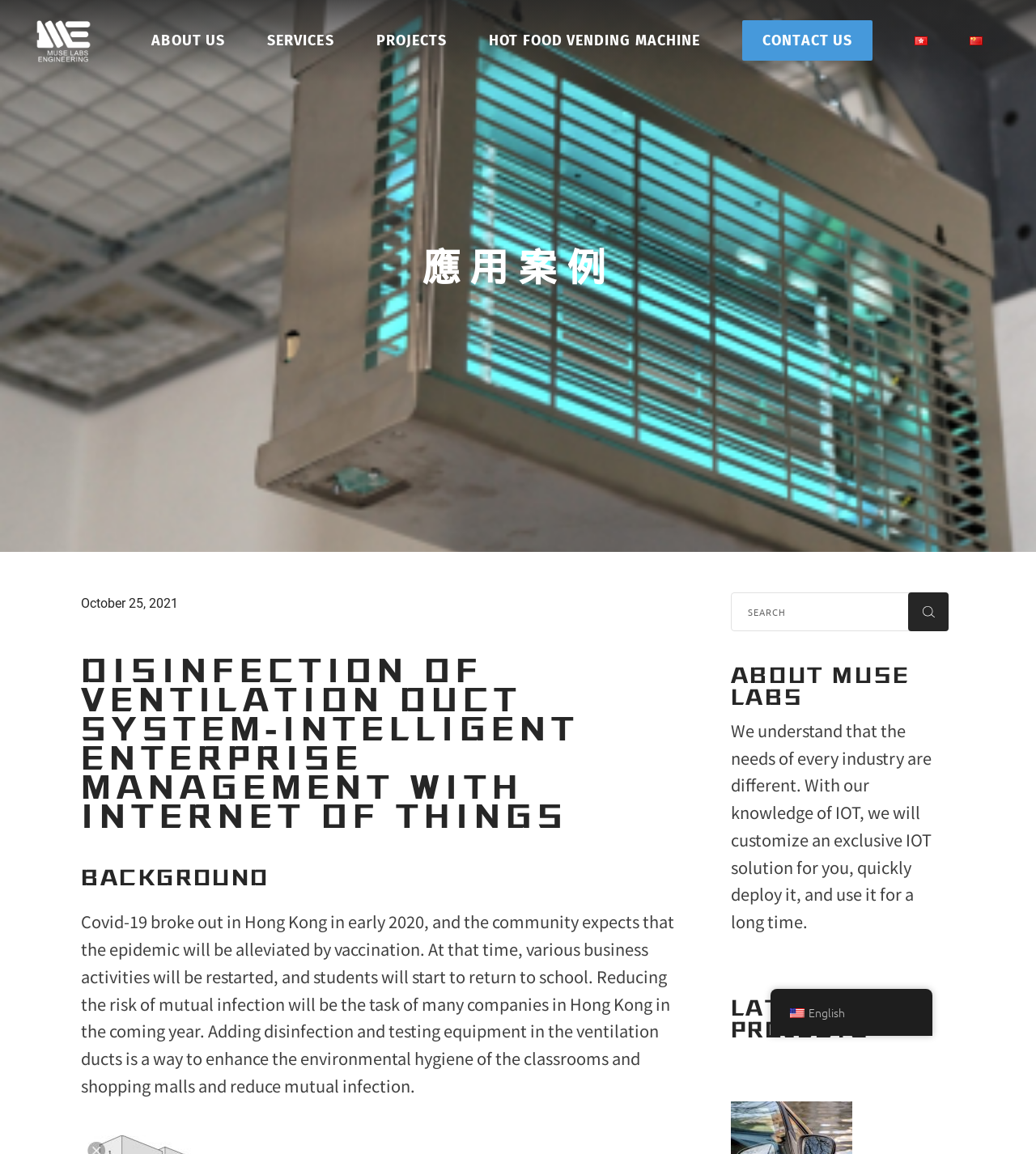Find the bounding box coordinates for the HTML element specified by: "Hot food vending machine".

[0.452, 0.0, 0.696, 0.07]